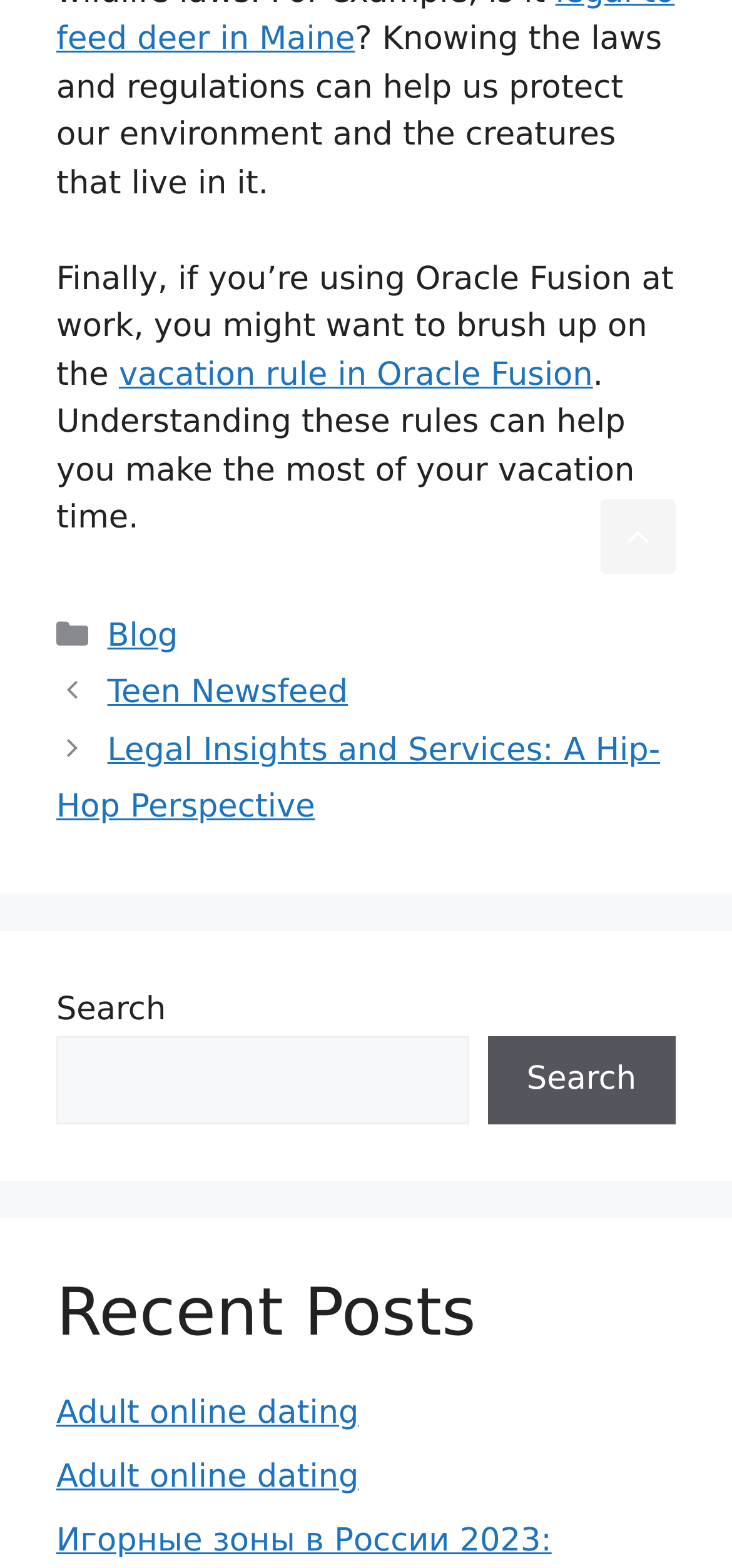What is the purpose of the search box?
Relying on the image, give a concise answer in one word or a brief phrase.

To search posts